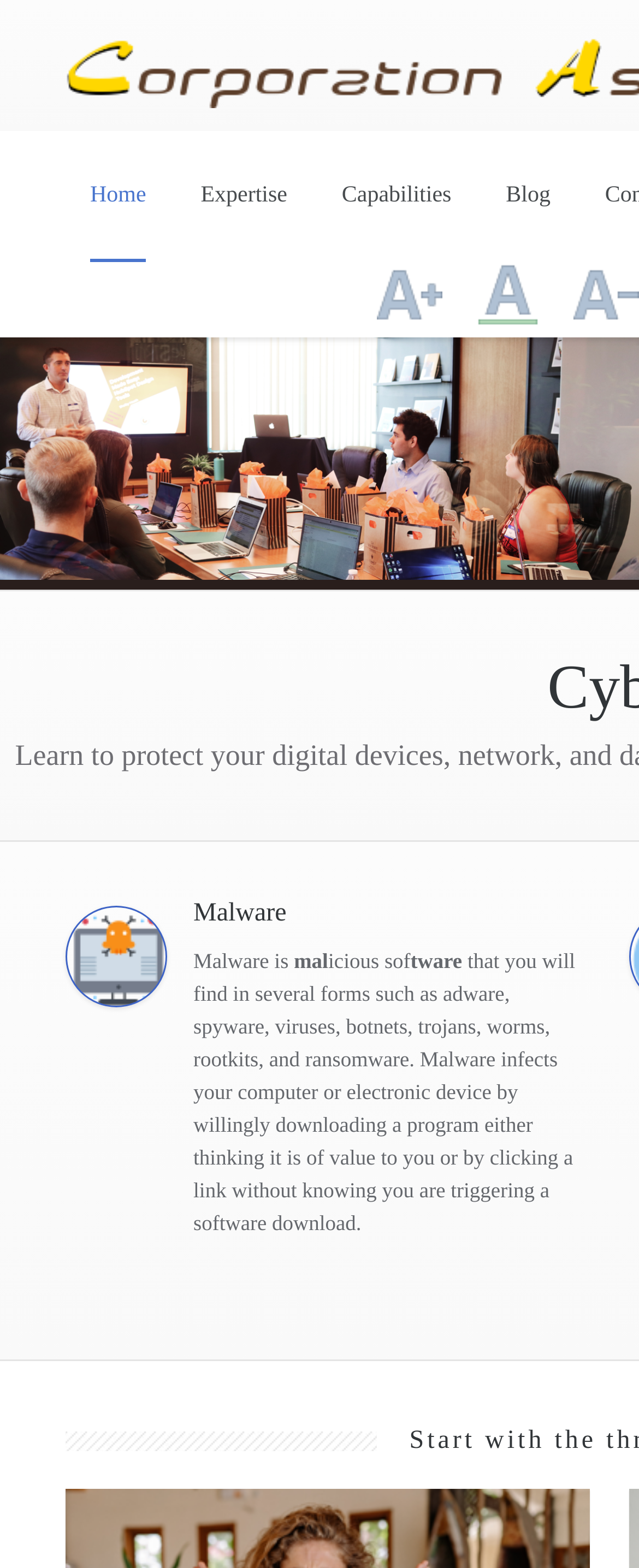Examine the screenshot and answer the question in as much detail as possible: What type of software is mentioned in the main content?

I read the paragraph in the main content section and saw that it mentions various types of malware, including adware, spyware, viruses, botnets, trojans, worms, rootkits, and ransomware, so the type of software mentioned is malware.